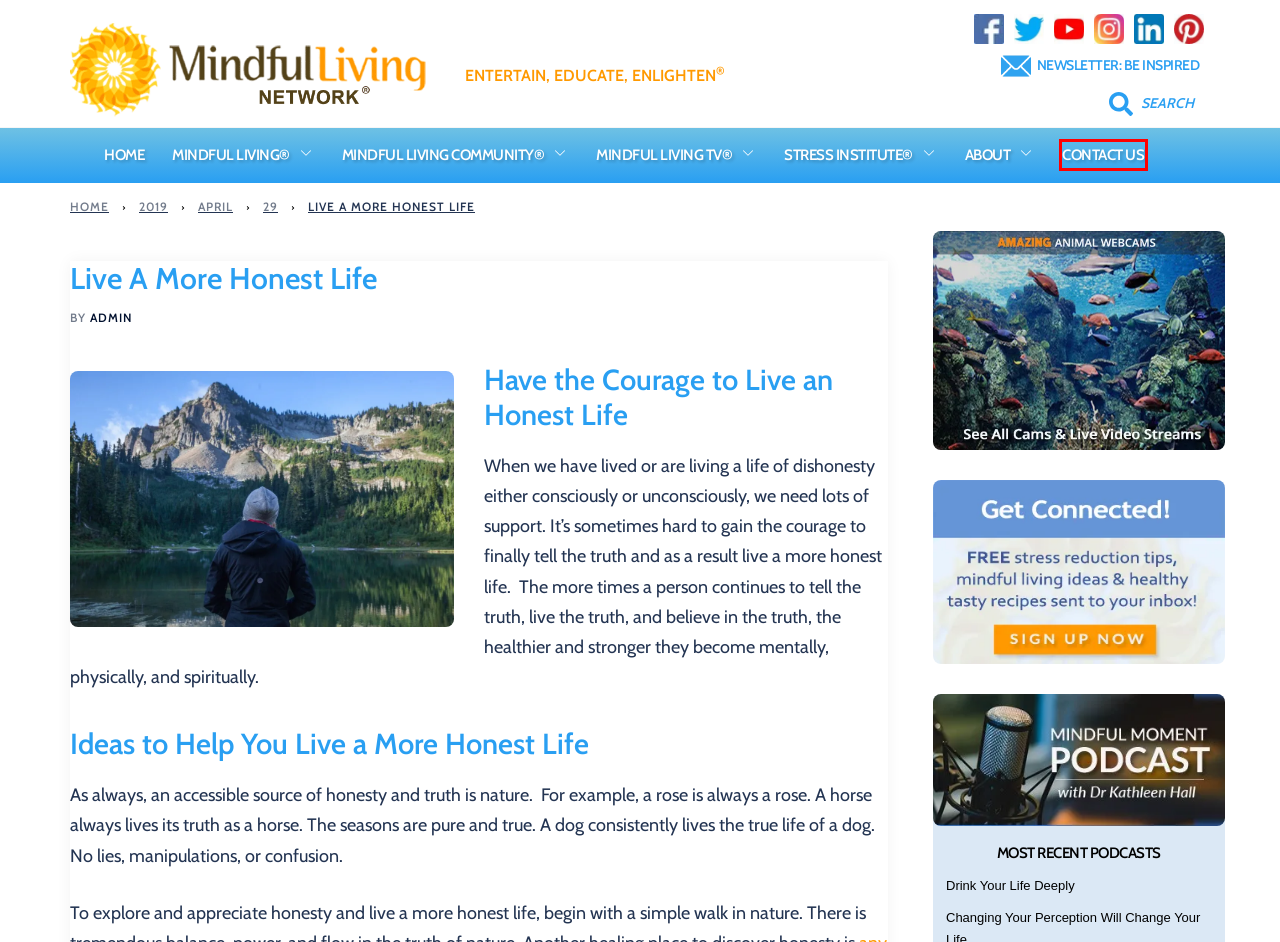Inspect the provided webpage screenshot, concentrating on the element within the red bounding box. Select the description that best represents the new webpage after you click the highlighted element. Here are the candidates:
A. Contact Us - Newmln2
B. Mindful Living Network® | About Us
C. Mindful Living CommUNITY® Archives - Newmln2
D. April 2019 - Newmln2
E. Mindful Living TV® Archives - Mindful Living Network
F. 2019 - Newmln2
G. hero - Newmln2
H. Mindfulness Archives - Stress Institute

A